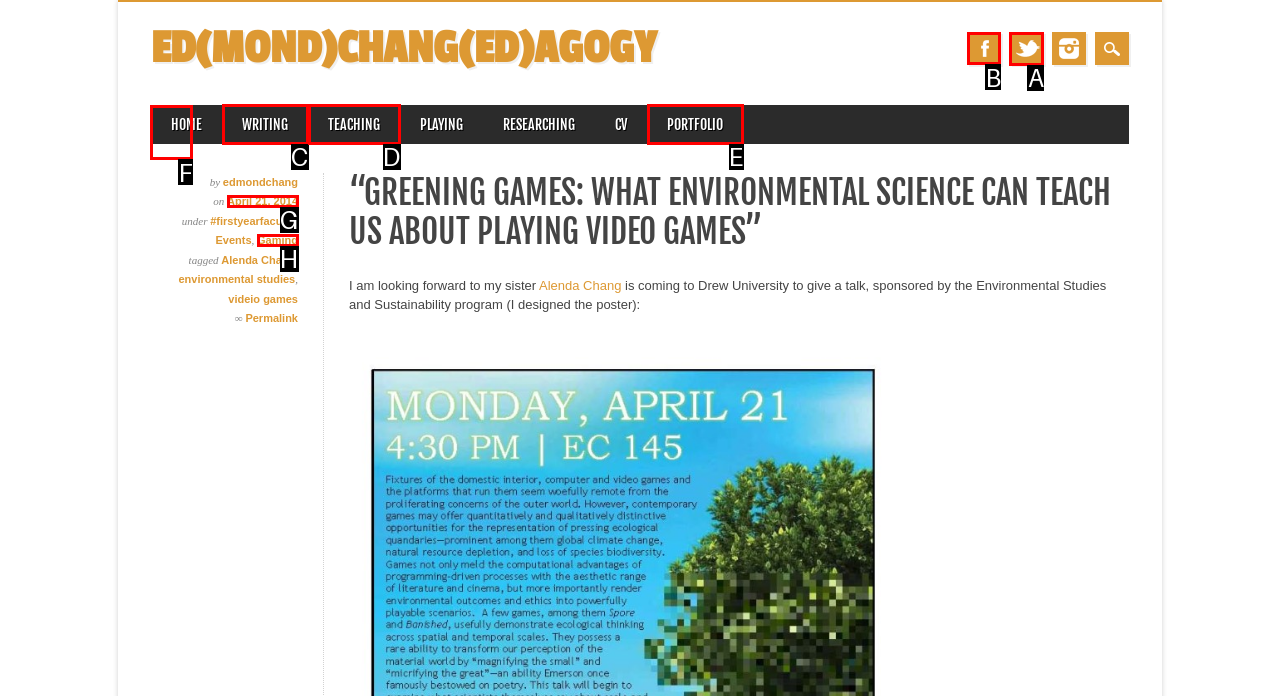Determine the appropriate lettered choice for the task: Check Facebook page. Reply with the correct letter.

B